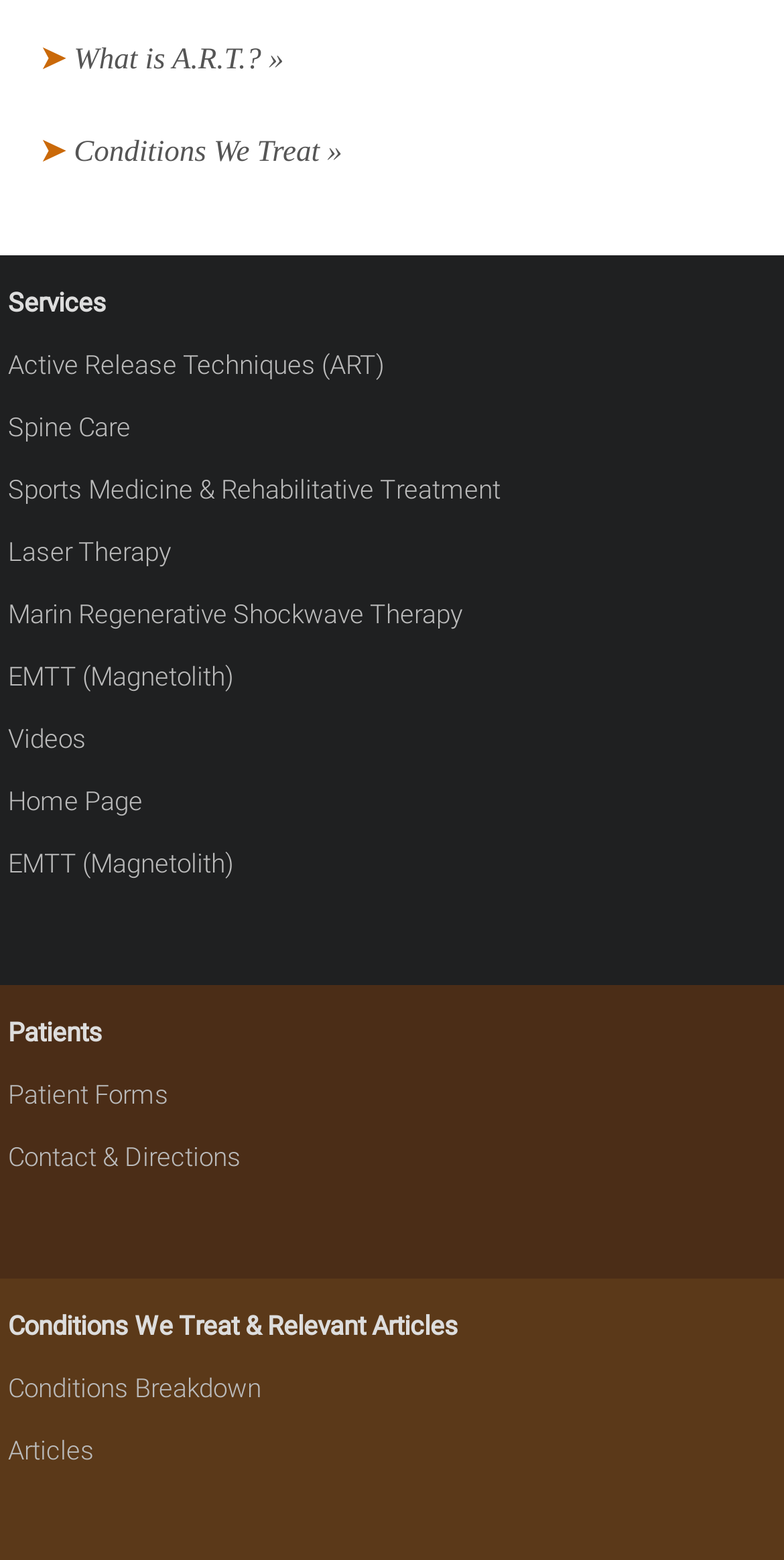Identify the bounding box coordinates of the clickable section necessary to follow the following instruction: "Learn about A.R.T.". The coordinates should be presented as four float numbers from 0 to 1, i.e., [left, top, right, bottom].

[0.051, 0.028, 0.362, 0.049]